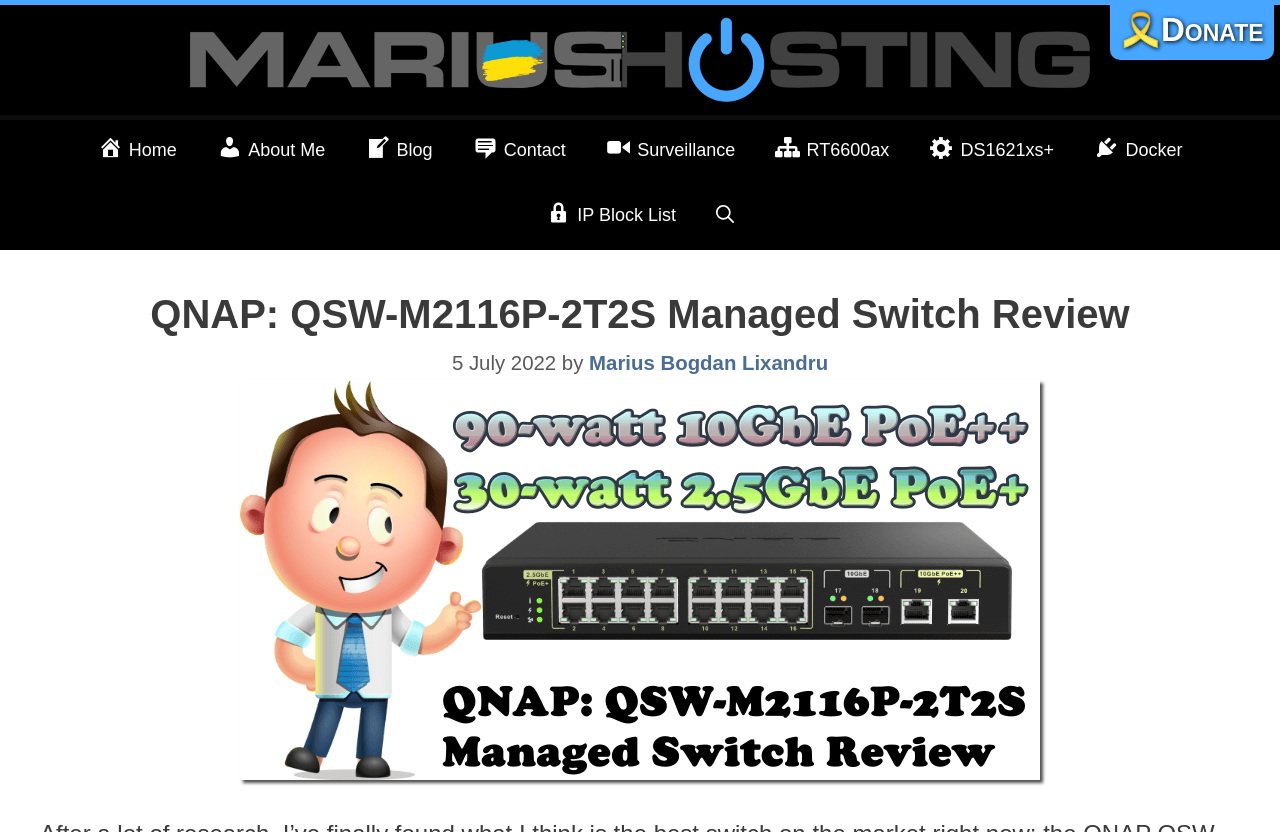What is the type of device being reviewed?
Please provide a single word or phrase based on the screenshot.

Managed Switch